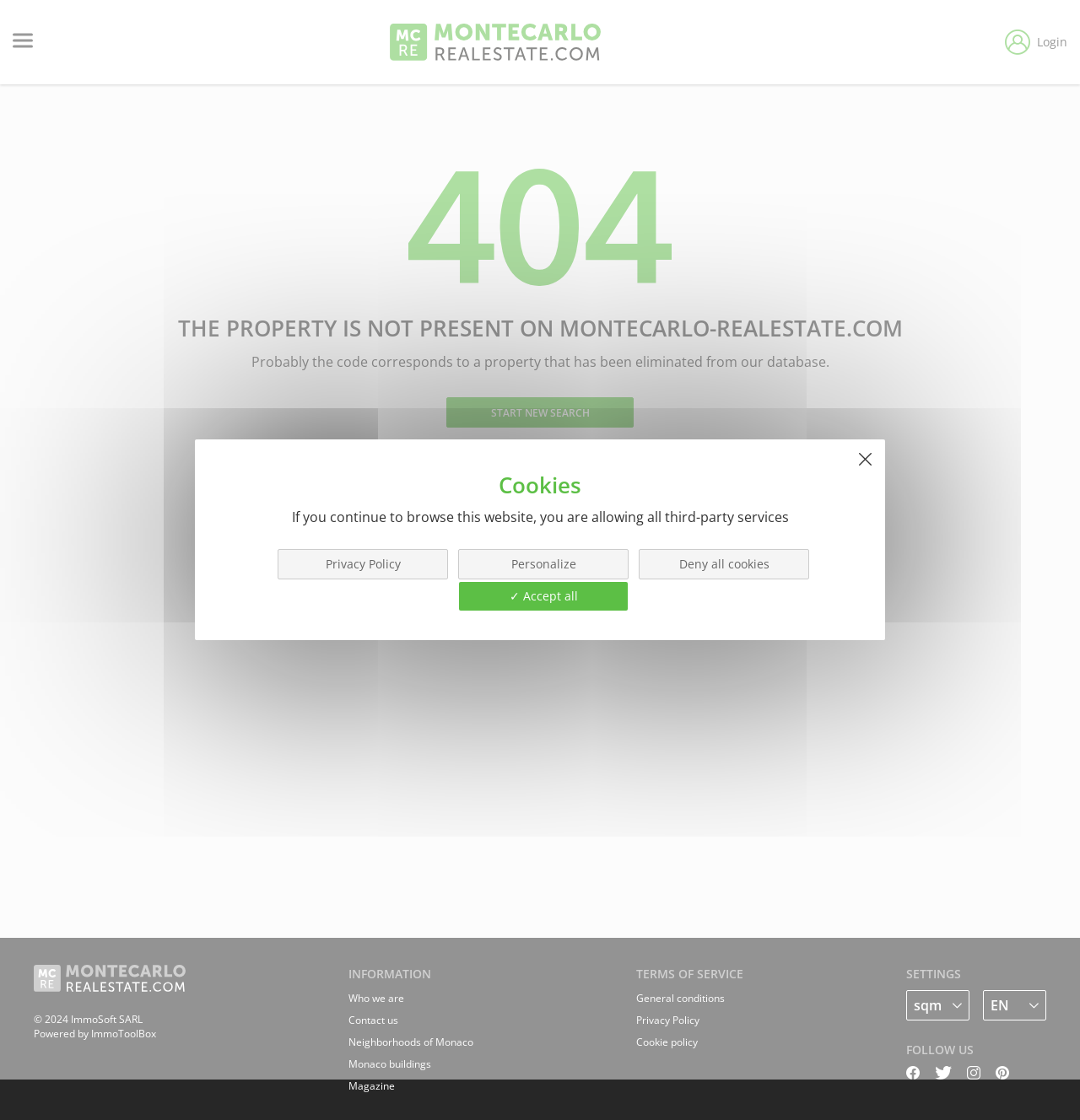Please find the main title text of this webpage.

THE PROPERTY IS NOT PRESENT ON MONTECARLO-REALESTATE.COM